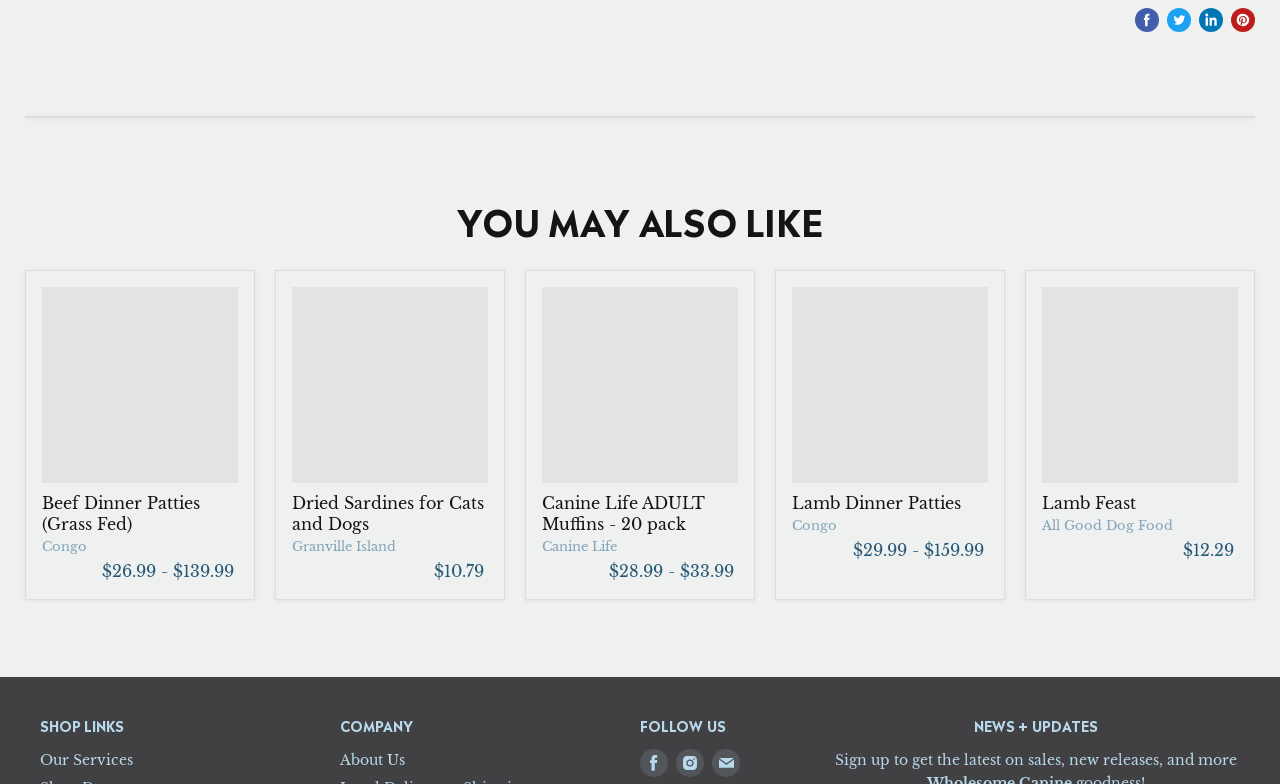How many social media platforms can you share this webpage on?
Please answer the question with a detailed and comprehensive explanation.

I can see four social media links at the top of the webpage, which are 'Share on Facebook', 'Tweet on Twitter', 'Share on LinkedIn', and 'Pin on Pinterest'. This indicates that users can share this webpage on four different social media platforms.